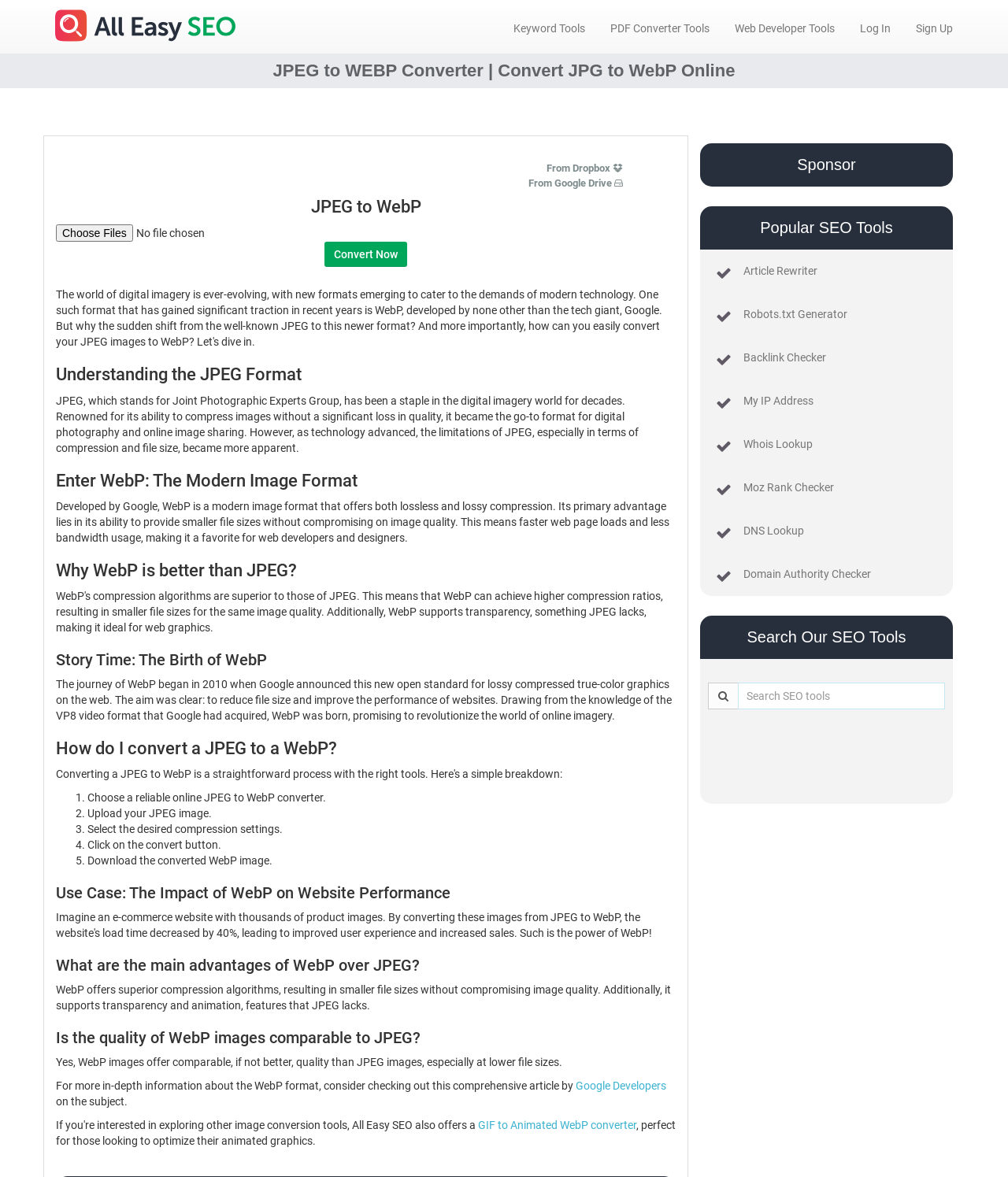Locate the UI element that matches the description Domain Authority Checker in the webpage screenshot. Return the bounding box coordinates in the format (top-left x, top-left y, bottom-right x, bottom-right y), with values ranging from 0 to 1.

[0.702, 0.476, 0.938, 0.5]